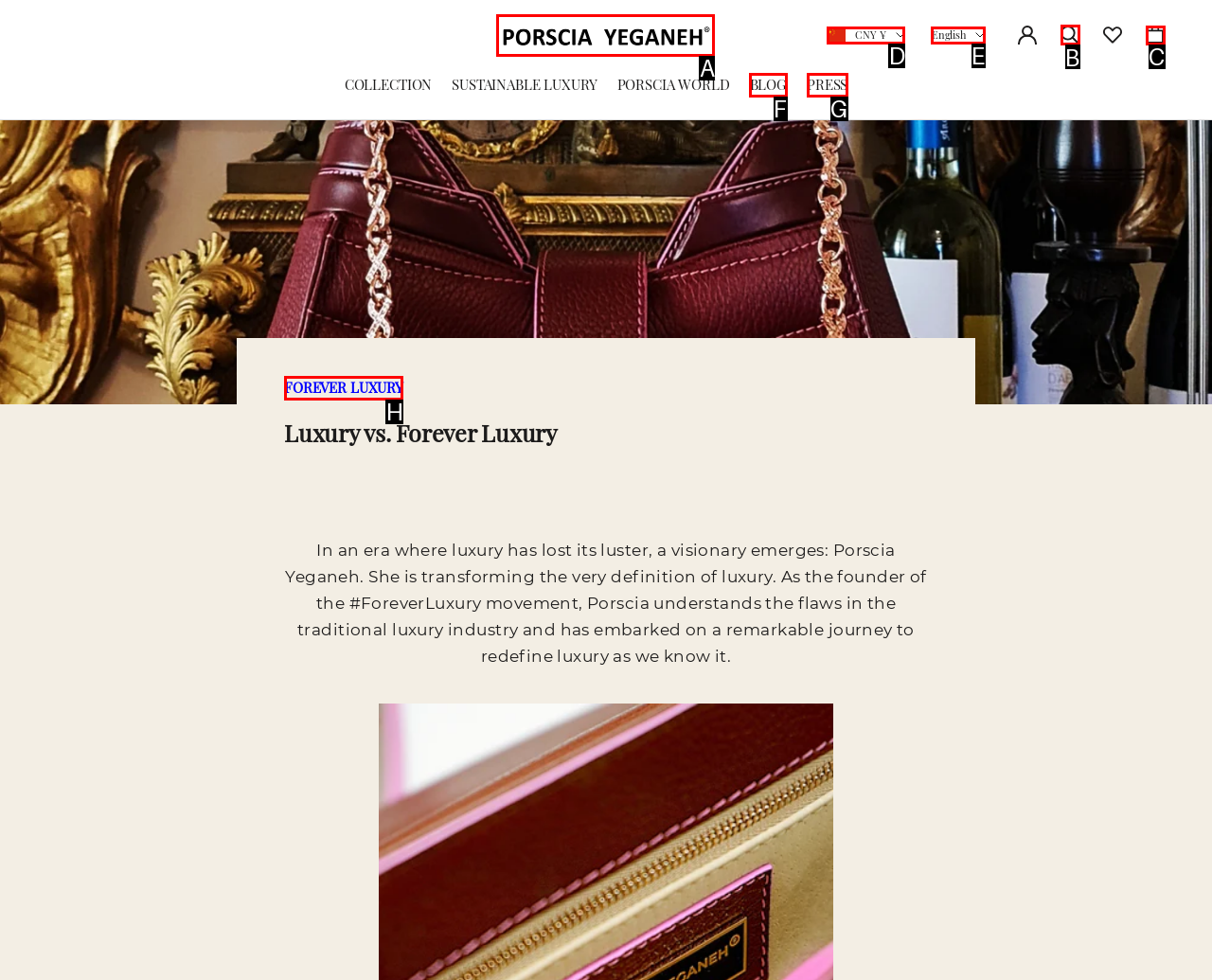Which HTML element should be clicked to complete the following task: Search?
Answer with the letter corresponding to the correct choice.

B